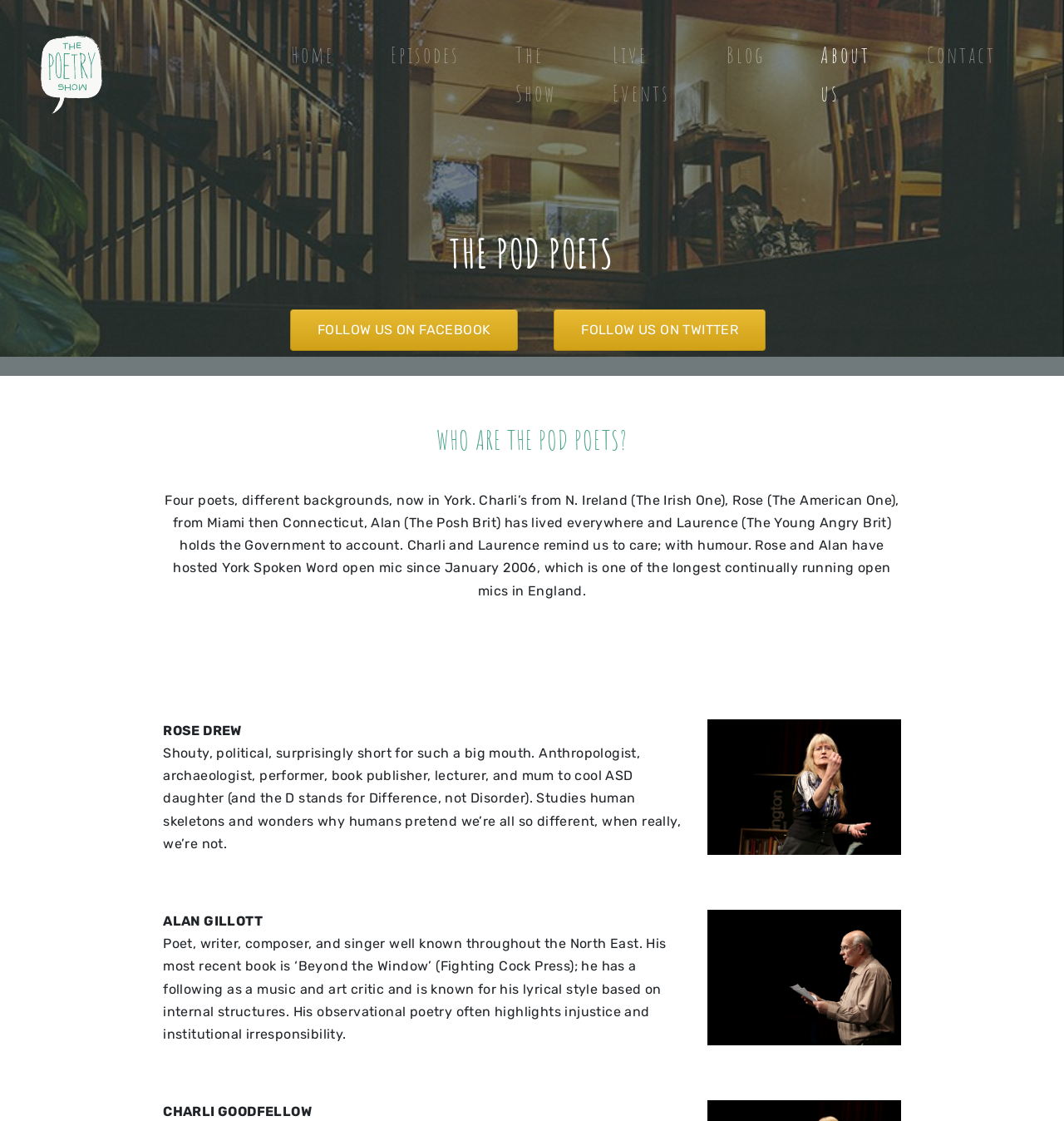Describe all the significant parts and information present on the webpage.

The webpage is about "The Poetry Show" and its "About us" section. At the top left, there is a logo image of "The Poetry Show" with a corresponding link. Next to it, there is another link with the same text. 

Below the logo, there is a navigation menu with links to "Home", "Episodes", "The Show", "Live Events", "Blog", "About us", and "Contact", arranged horizontally from left to right.

The main content of the page is divided into sections. The first section has a heading "THE POD POETS" and two links to follow the poets on Facebook and Twitter, placed side by side.

The next section has a heading "WHO ARE THE POD POETS?" and a paragraph of text describing the four poets, Charli, Rose, Alan, and Laurence, including their backgrounds and roles in the show. 

Below this, there are three sections, each dedicated to one of the poets. Each section has the poet's name in a heading, followed by a paragraph describing their personality, interests, and accomplishments. The poets are Rose, Alan, and Charli, arranged from top to bottom.